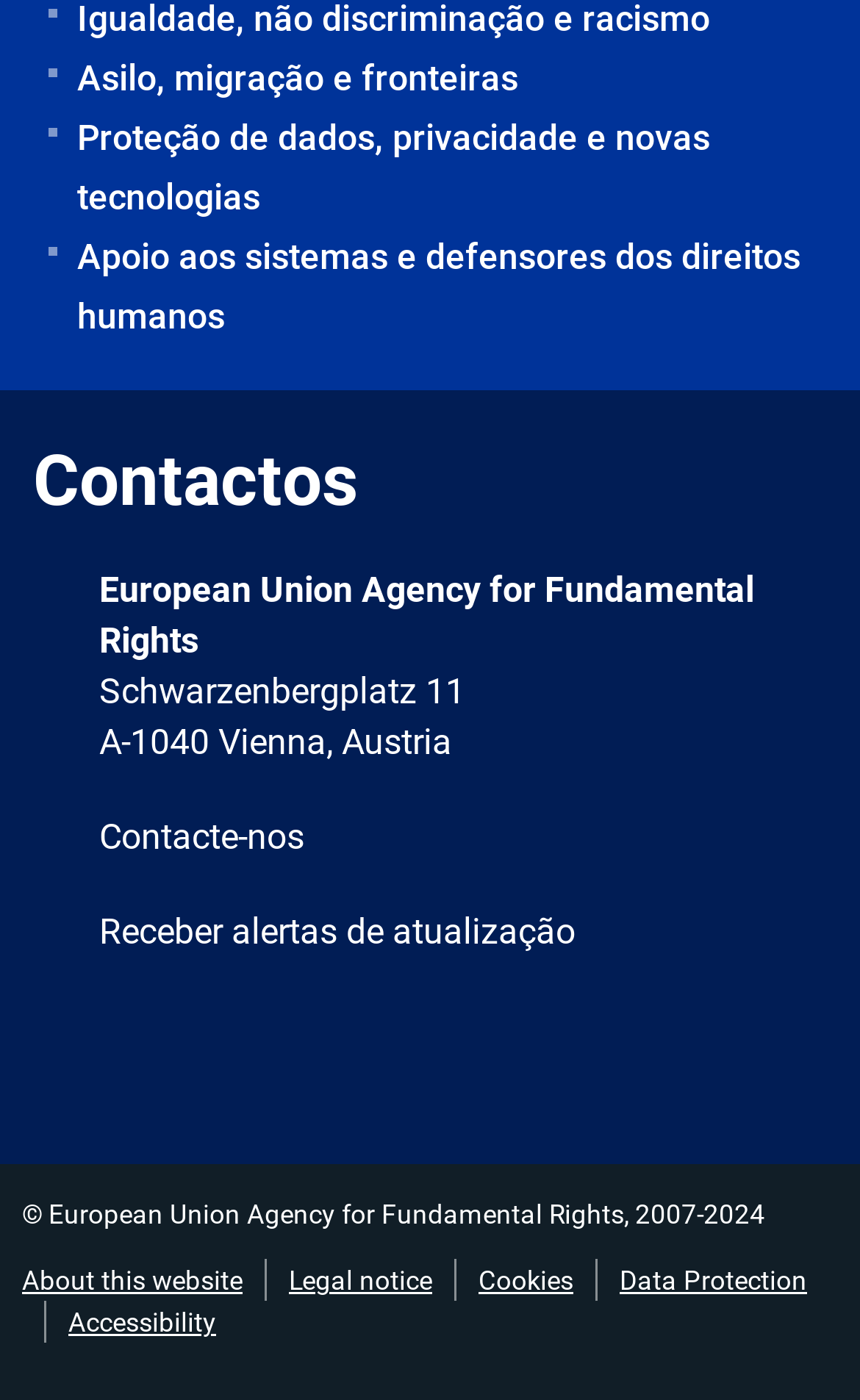Given the description of the UI element: "Receber alertas de atualização", predict the bounding box coordinates in the form of [left, top, right, bottom], with each value being a float between 0 and 1.

[0.115, 0.65, 0.669, 0.68]